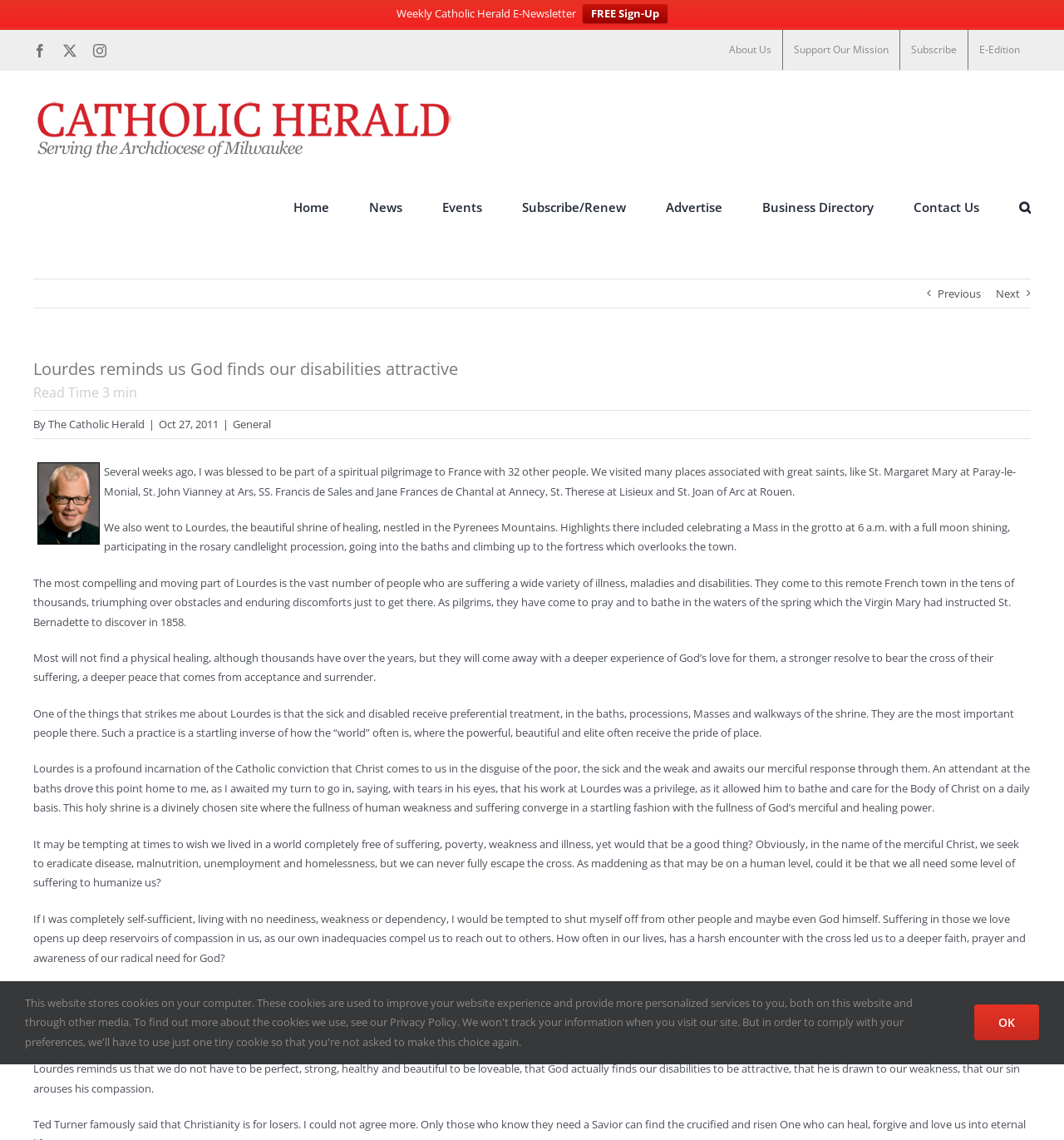Give a short answer using one word or phrase for the question:
What is the purpose of the baths at Lourdes?

Healing